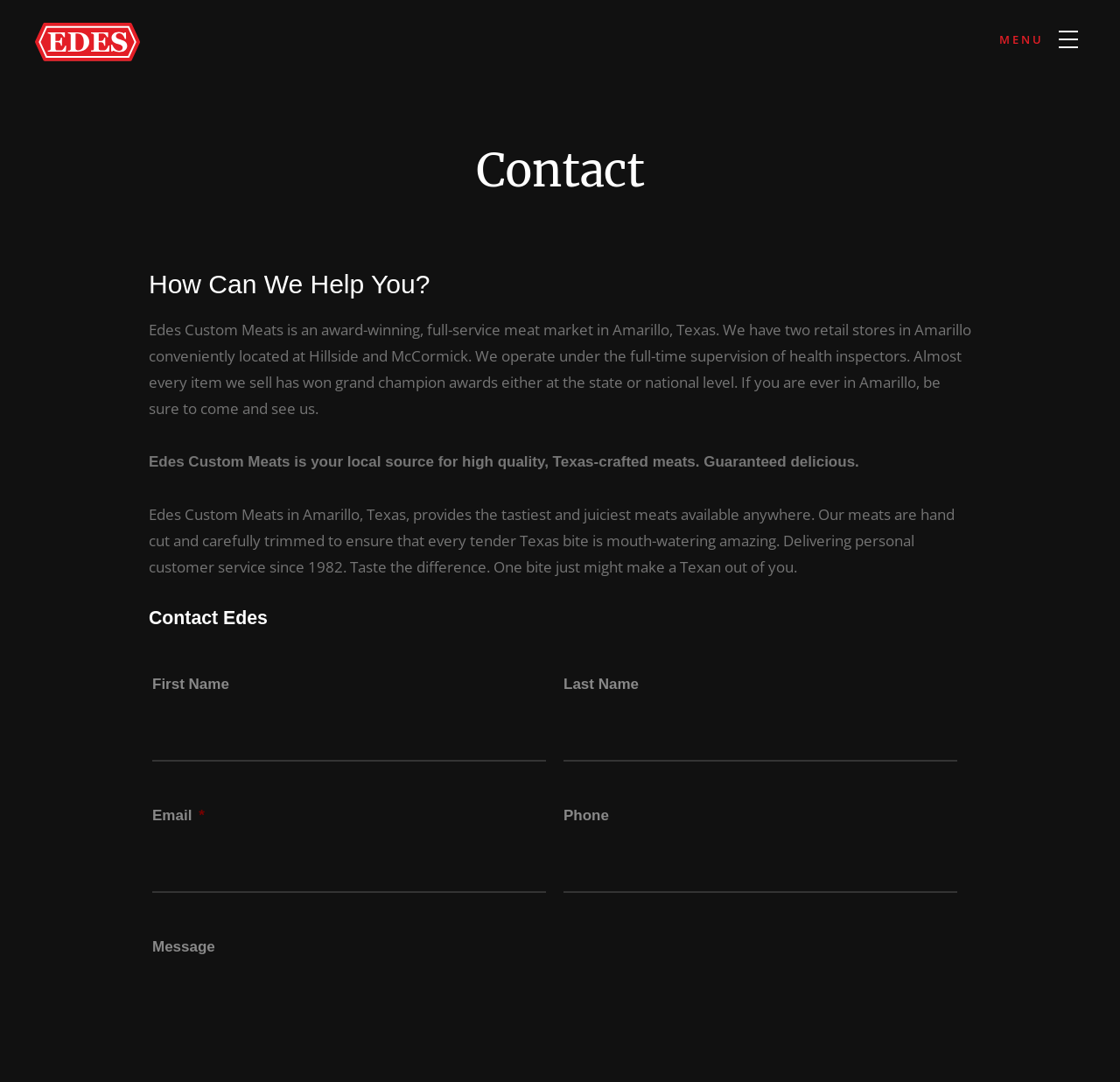What is the location of Edes Custom Meats?
Using the image as a reference, answer the question with a short word or phrase.

Amarillo, Texas